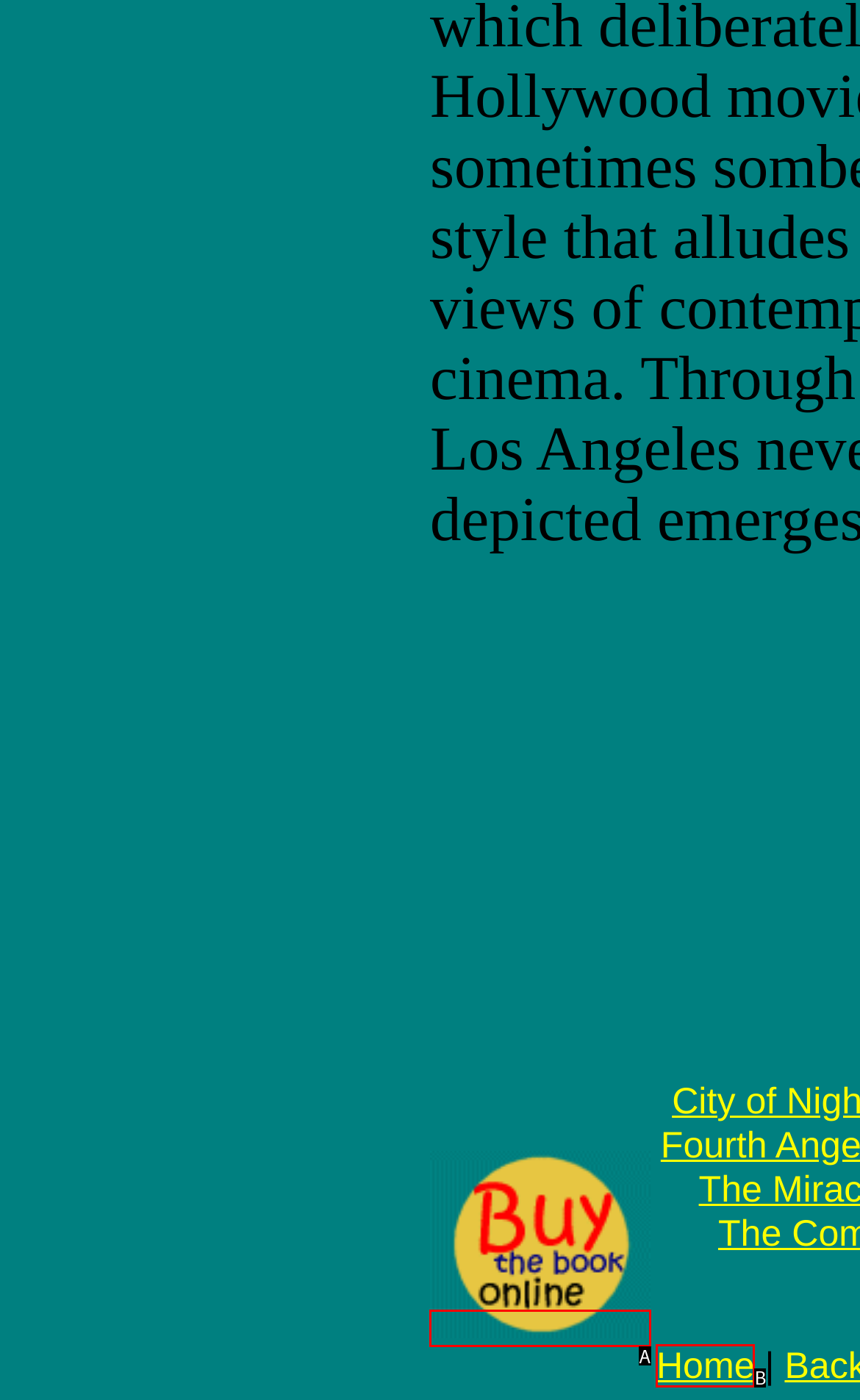Based on the given description: alt="Buy Bodies & Souls online", identify the correct option and provide the corresponding letter from the given choices directly.

A